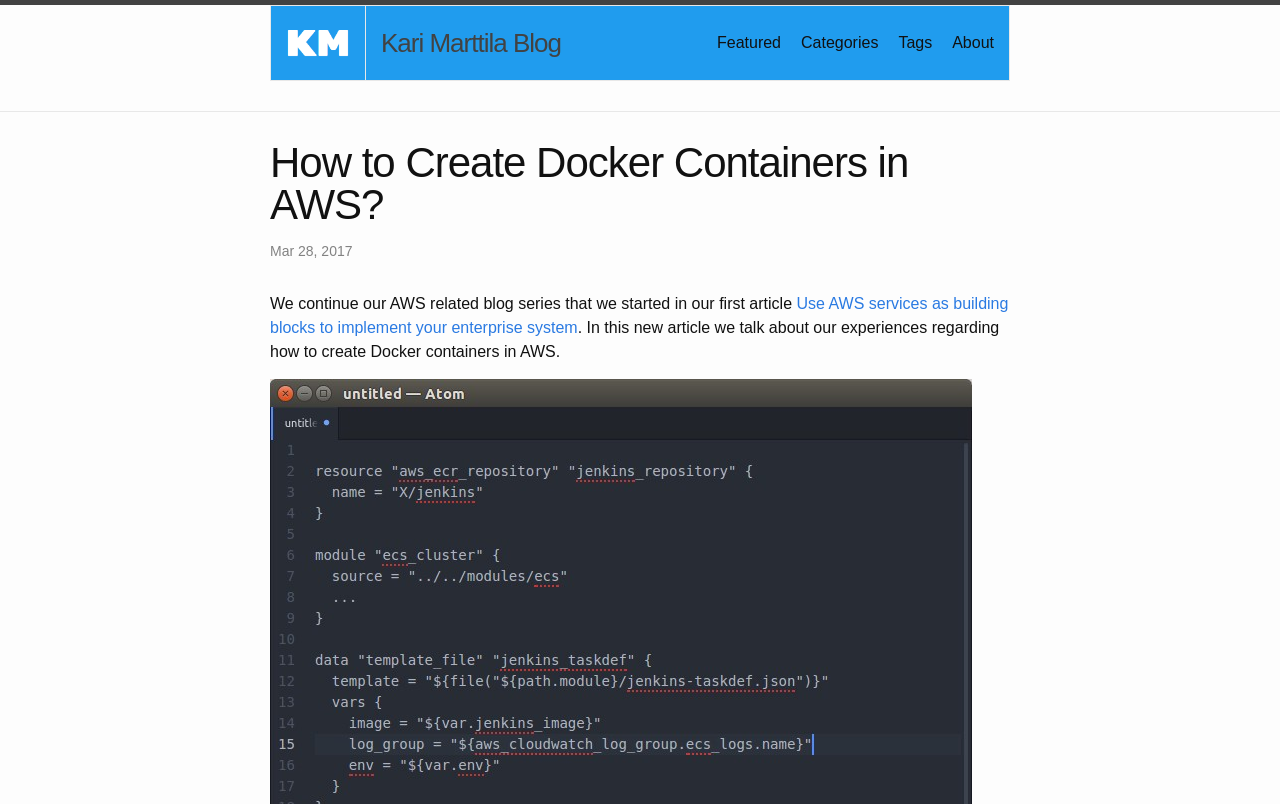What is the name of the blog?
Based on the visual, give a brief answer using one word or a short phrase.

Kari Marttila Blog